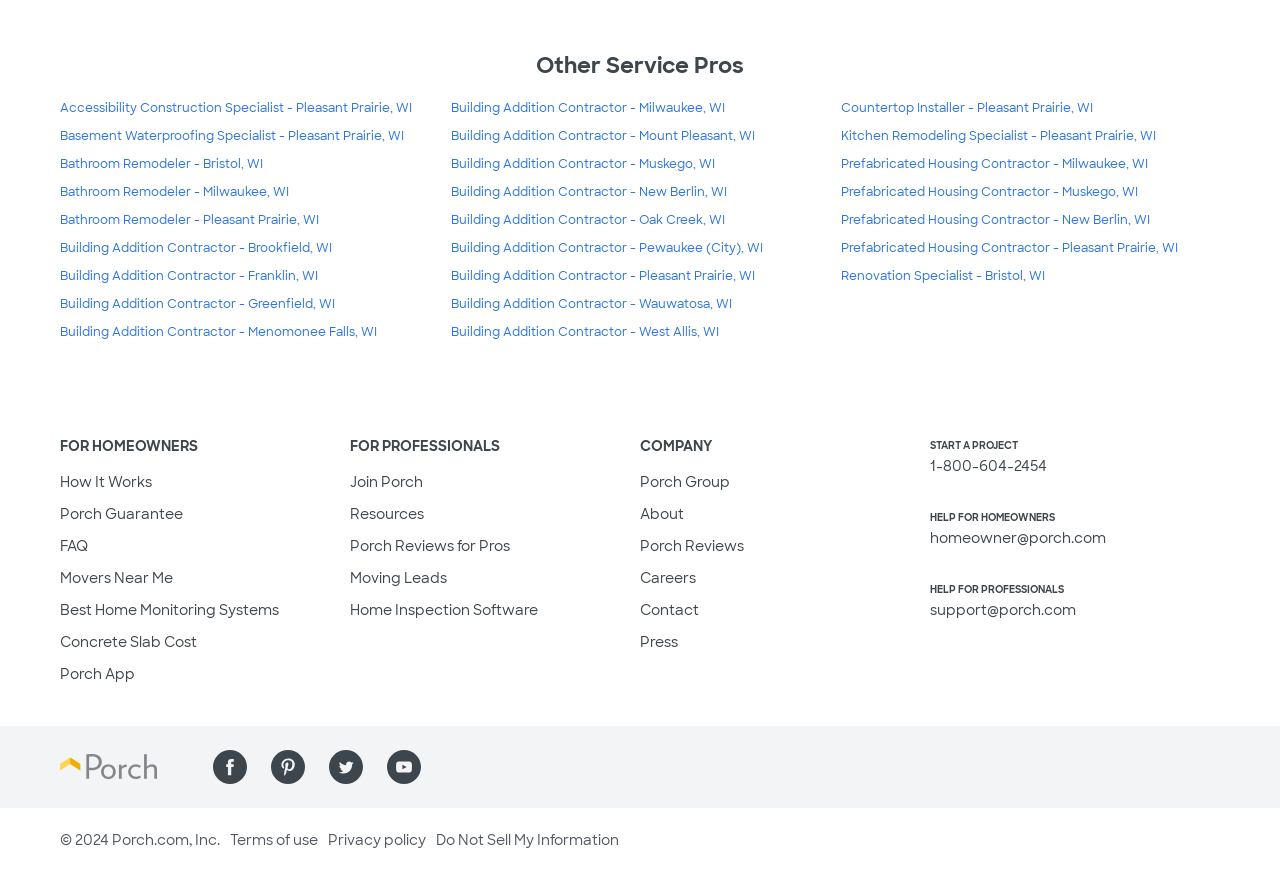What services are offered by professionals on this website?
Answer the question in a detailed and comprehensive manner.

Based on the links provided on the webpage, professionals on this website offer various home improvement services such as building additions, bathroom remodeling, kitchen remodeling, and more.